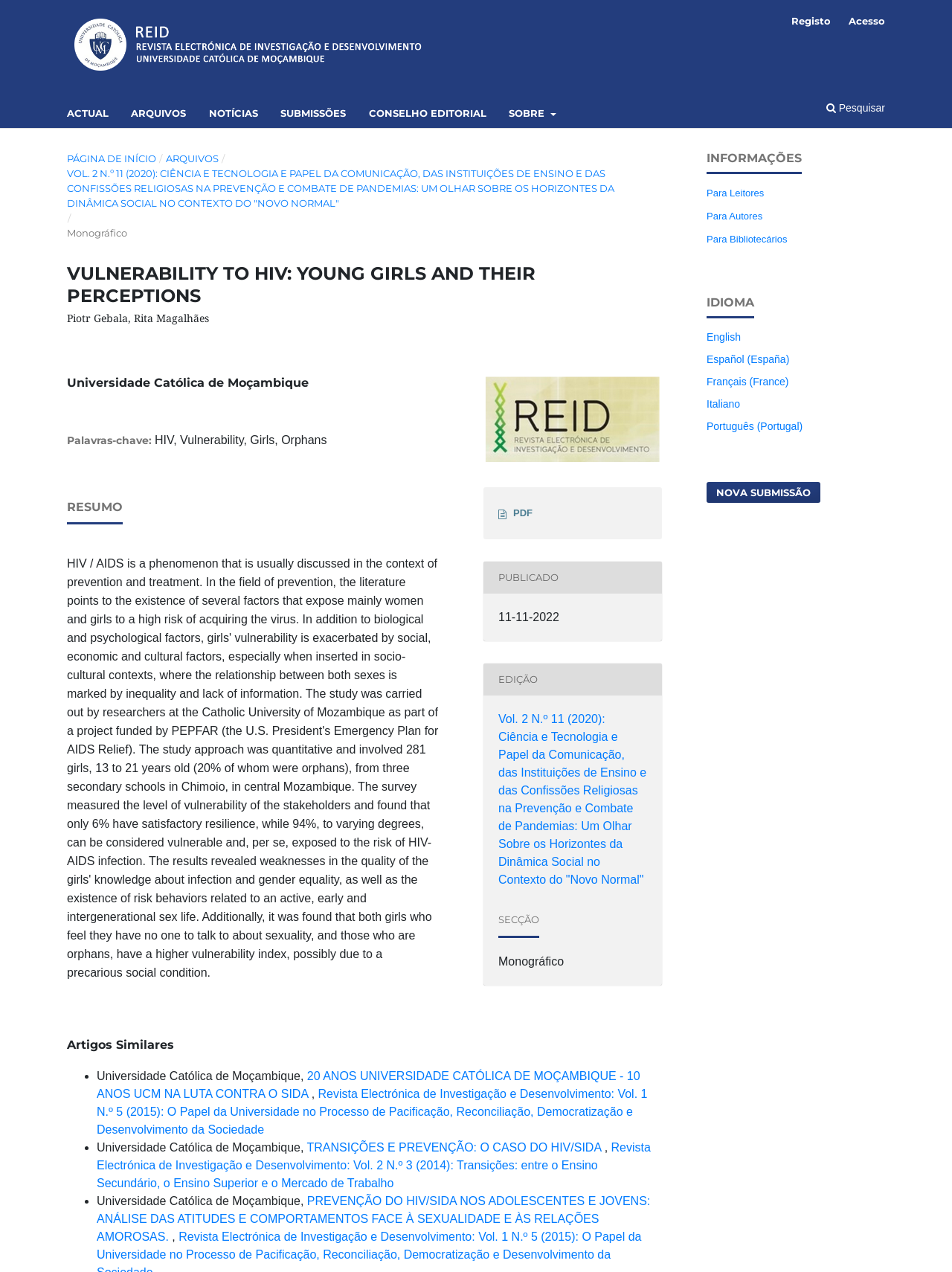Find and provide the bounding box coordinates for the UI element described here: "Español (España)". The coordinates should be given as four float numbers between 0 and 1: [left, top, right, bottom].

[0.742, 0.278, 0.829, 0.287]